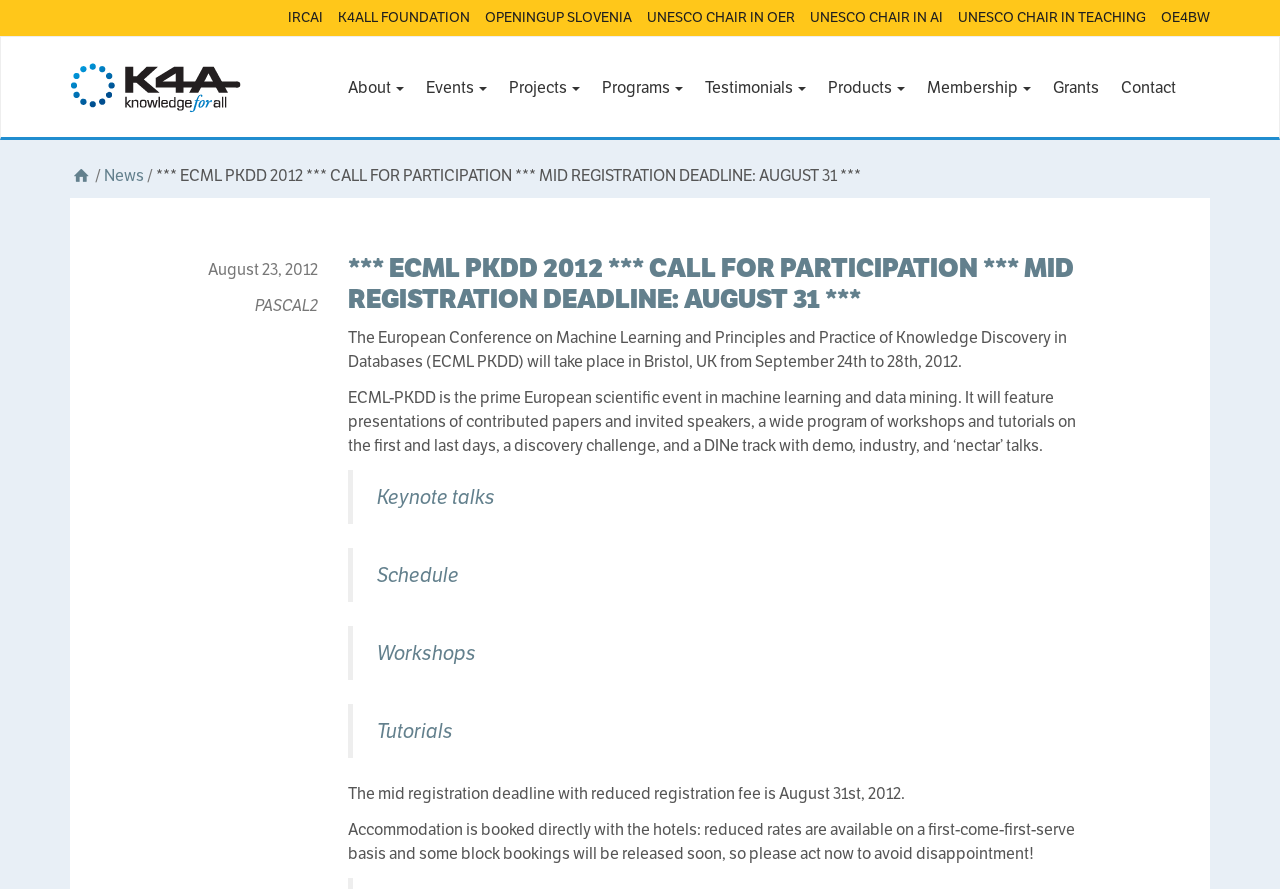Give the bounding box coordinates for the element described as: "UNESCO CHAIR IN OER".

[0.505, 0.009, 0.621, 0.029]